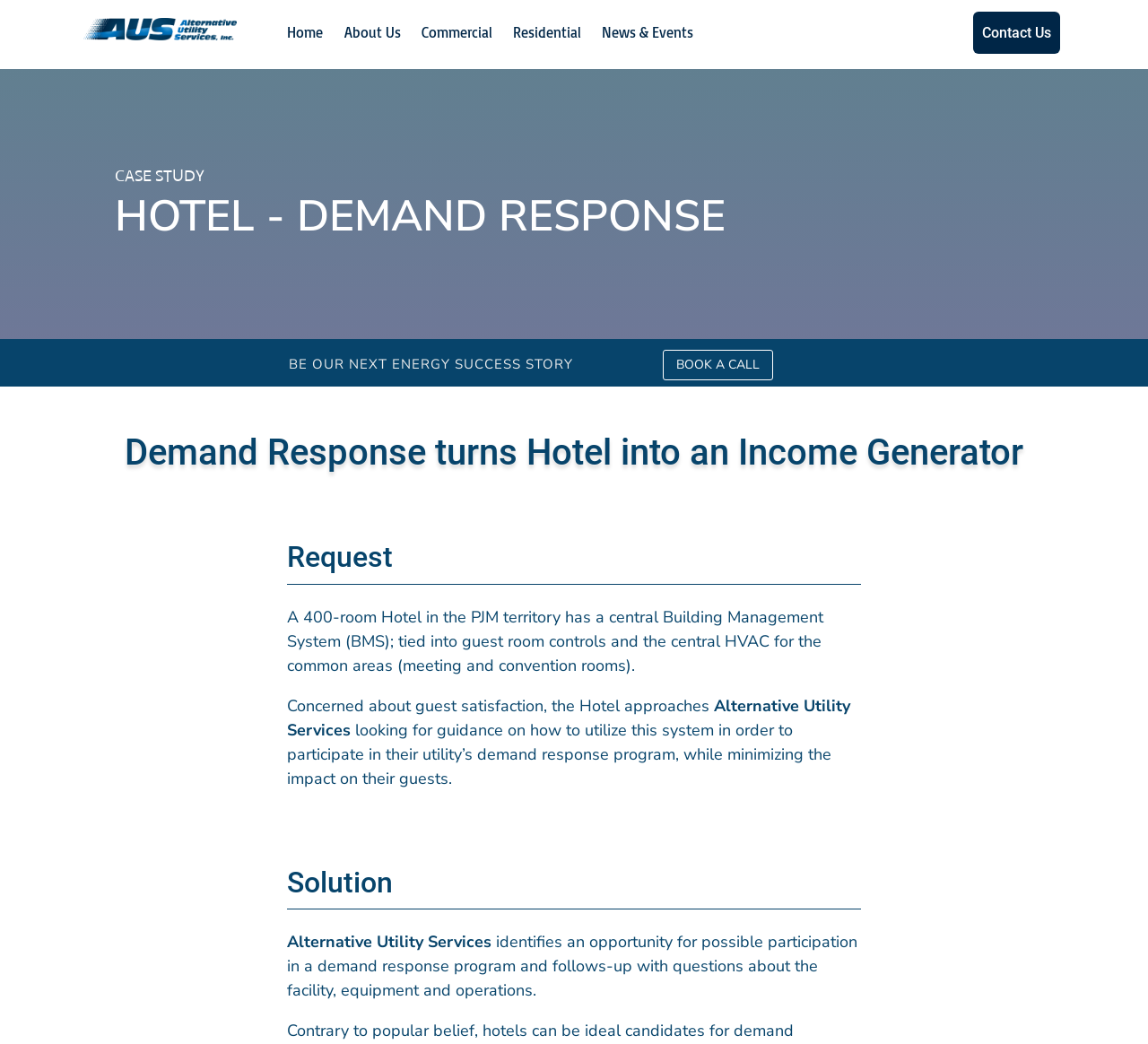Identify the bounding box coordinates for the UI element described as follows: "Wix.com". Ensure the coordinates are four float numbers between 0 and 1, formatted as [left, top, right, bottom].

None